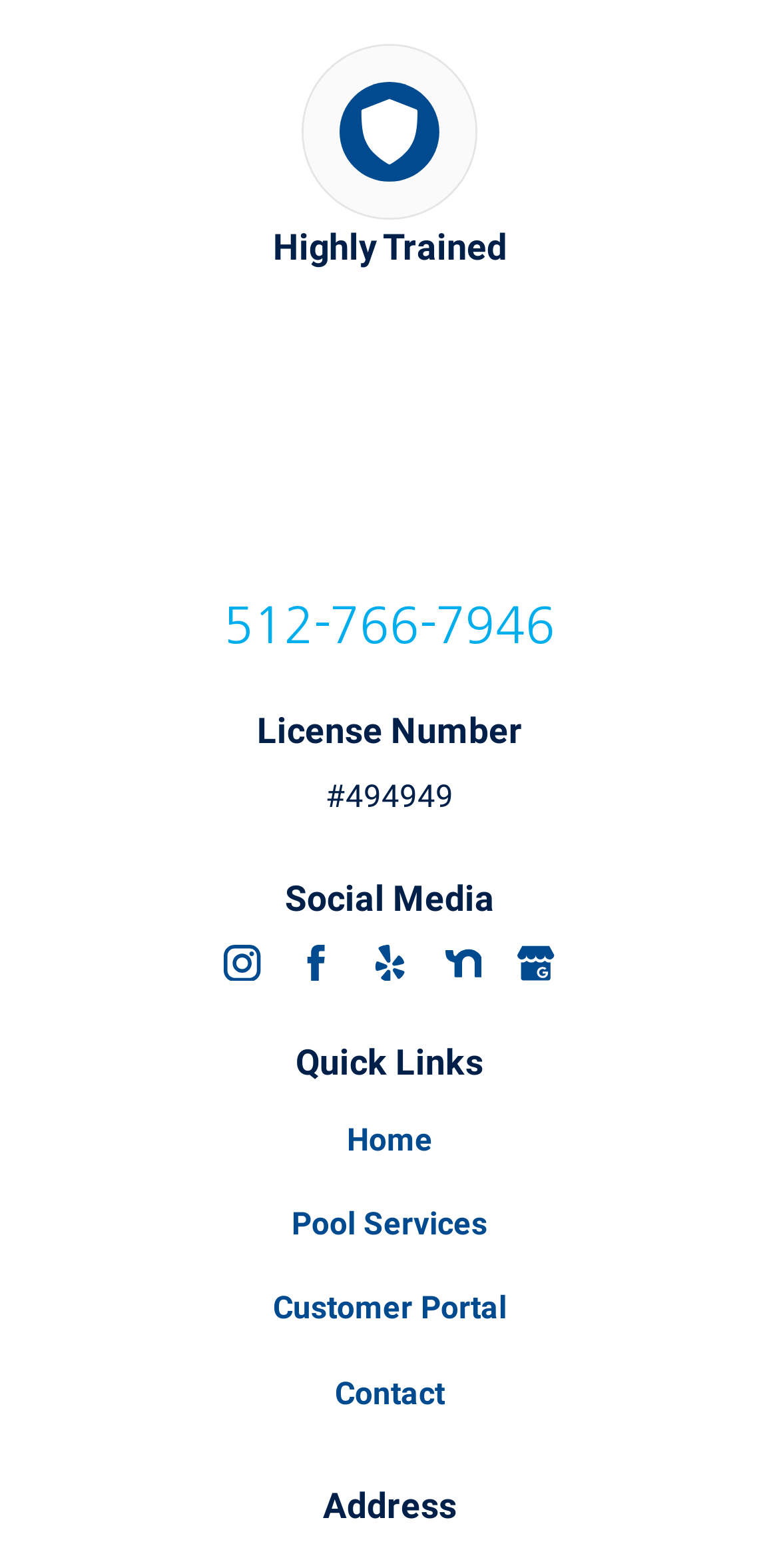Please reply to the following question using a single word or phrase: 
What is the phone number?

512-766-7946